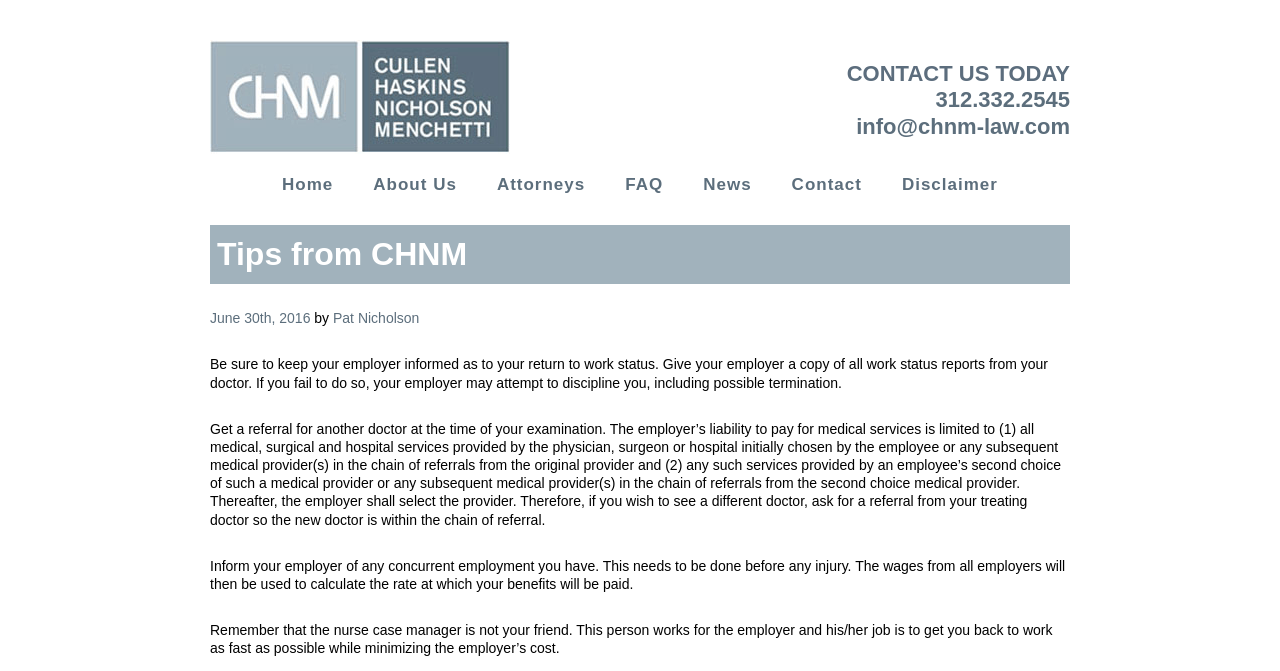Please answer the following question using a single word or phrase: What is the purpose of informing the employer about concurrent employment?

To calculate benefits